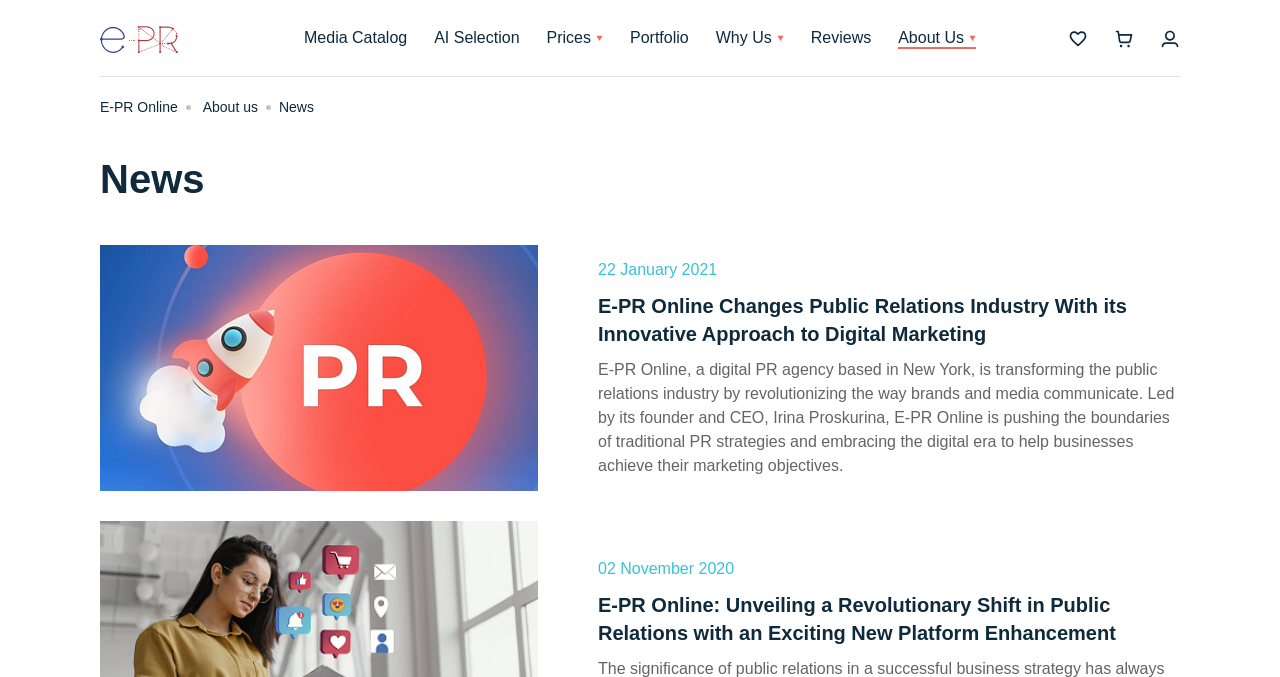Provide a one-word or one-phrase answer to the question:
What is the date mentioned in the news article?

22 January 2021